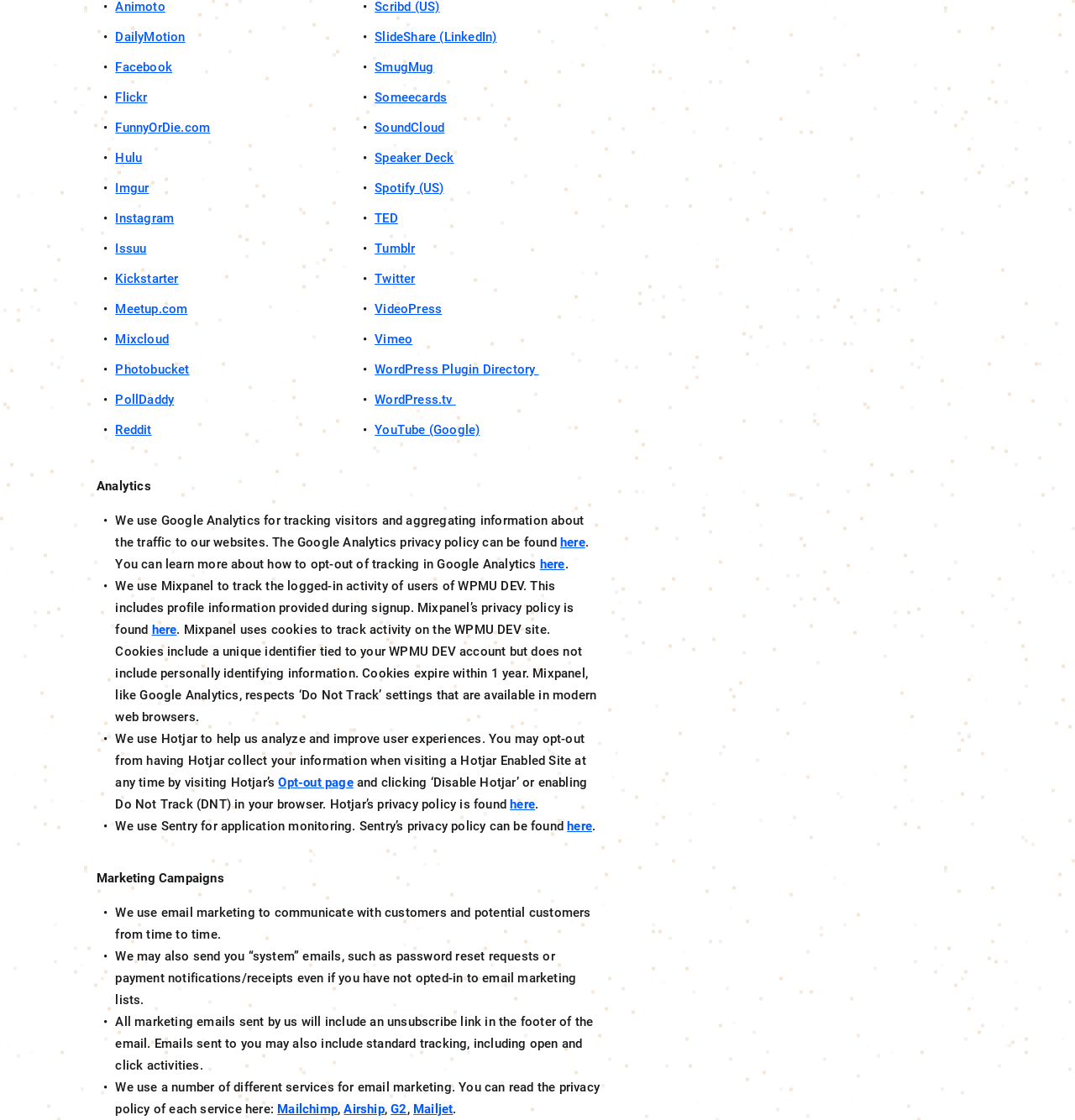Could you locate the bounding box coordinates for the section that should be clicked to accomplish this task: "Click on Mailchimp".

[0.258, 0.984, 0.314, 0.997]